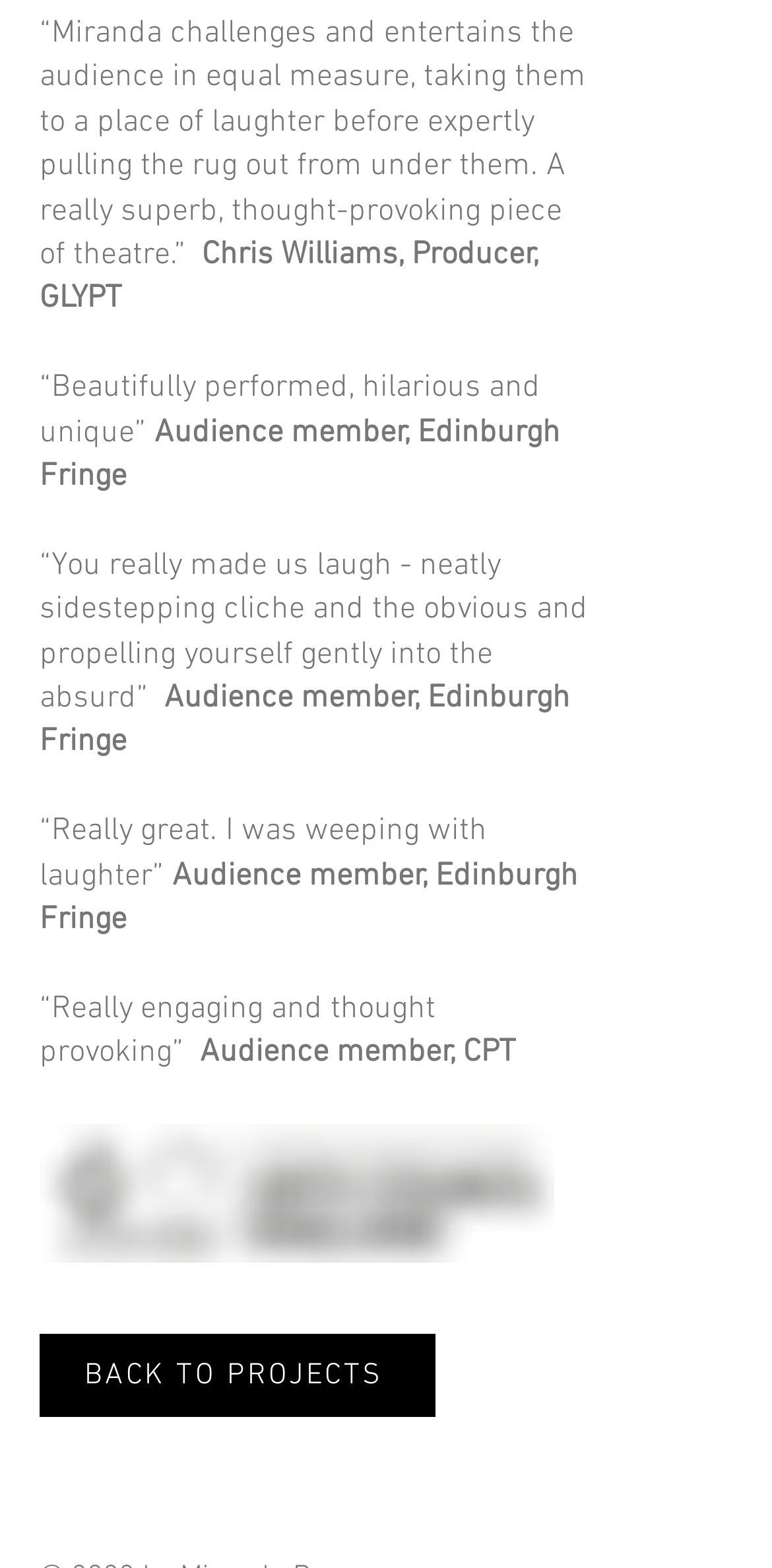For the following element description, predict the bounding box coordinates in the format (top-left x, top-left y, bottom-right x, bottom-right y). All values should be floating point numbers between 0 and 1. Description: Supporting the Grieving Parents

None